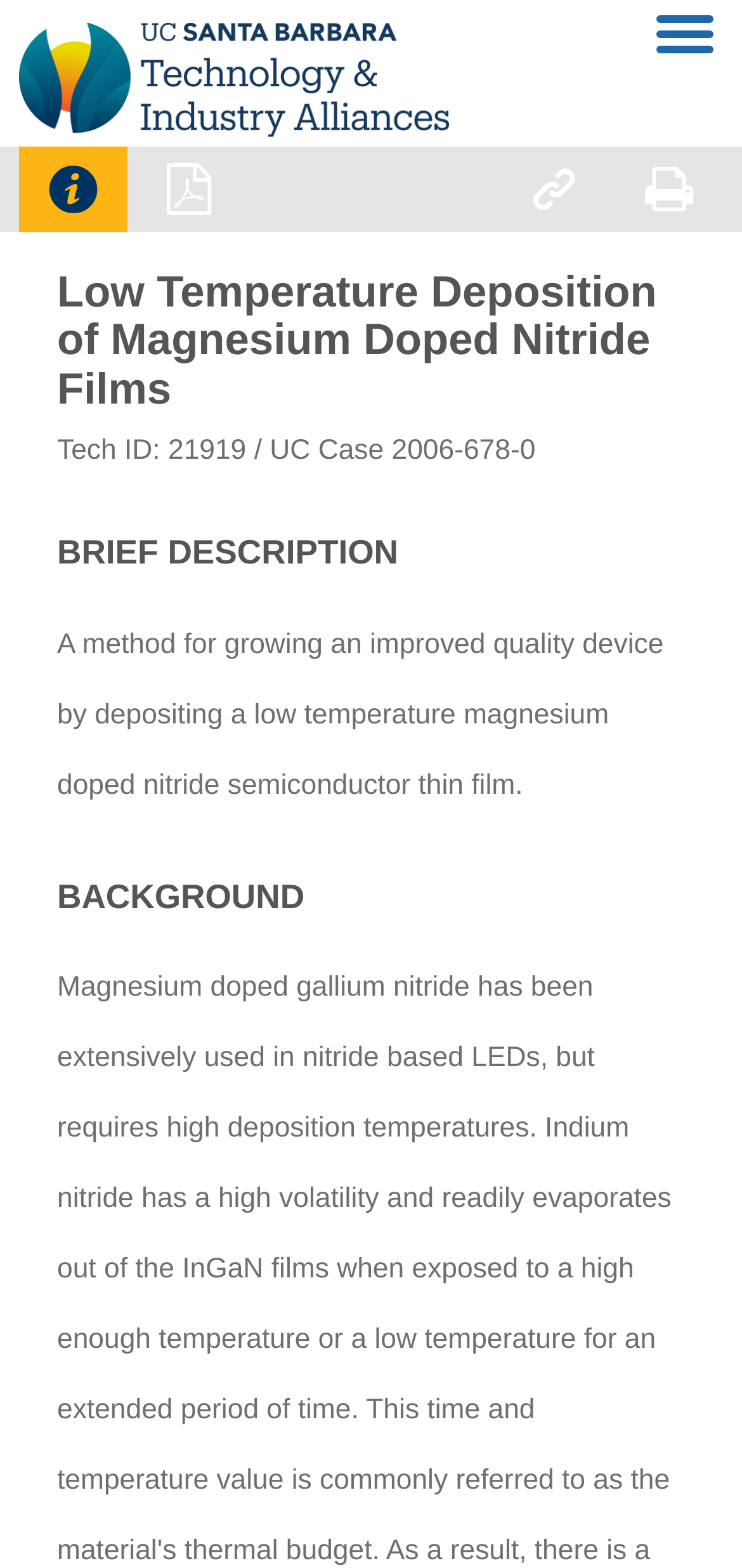Using the information in the image, give a comprehensive answer to the question: 
What is the technology ID of this case?

The technology ID can be found in the static text element located below the main heading, which reads 'Tech ID: 21919'.